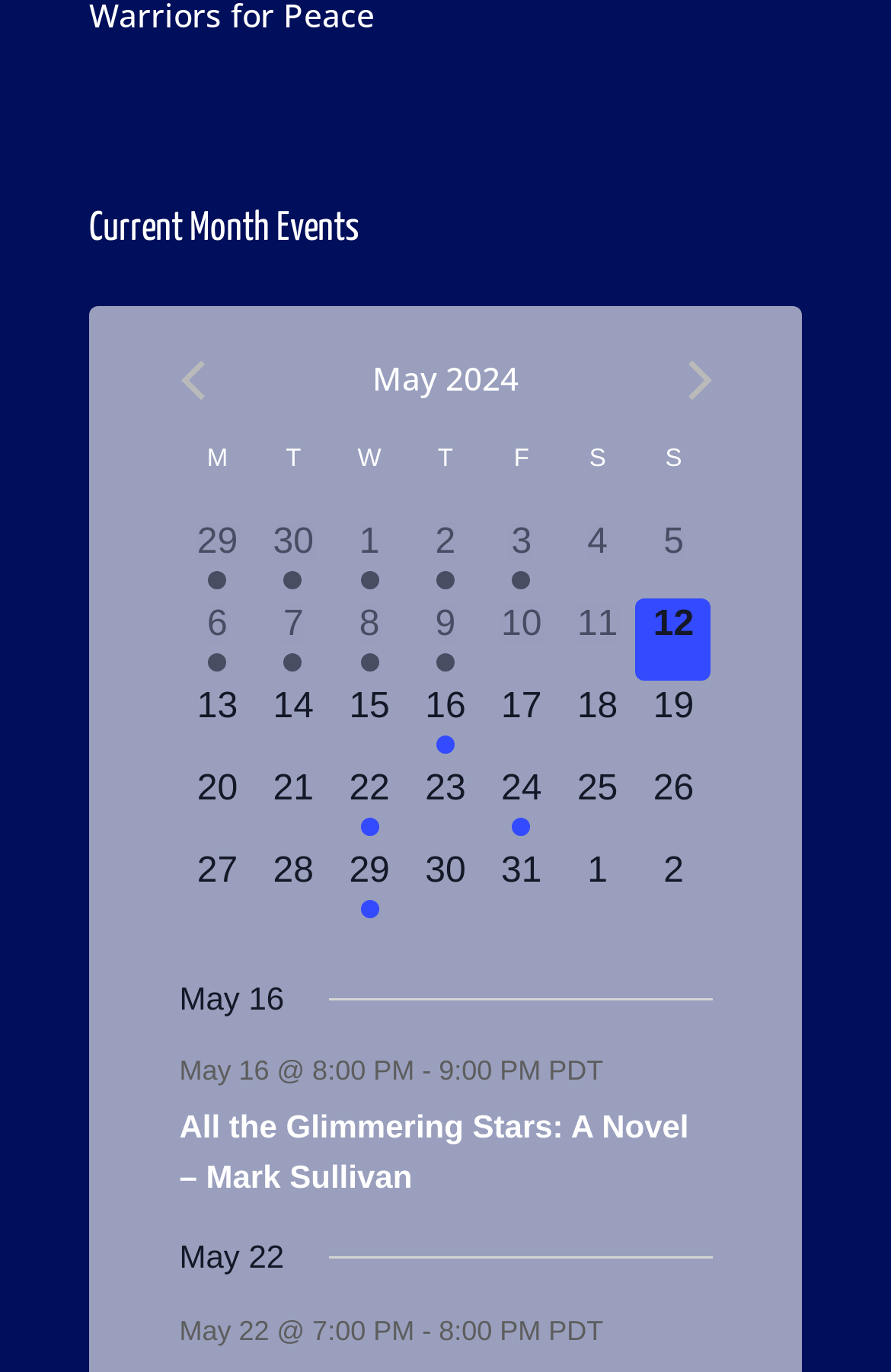Determine the coordinates of the bounding box for the clickable area needed to execute this instruction: "View previous month's events".

[0.201, 0.262, 0.229, 0.293]